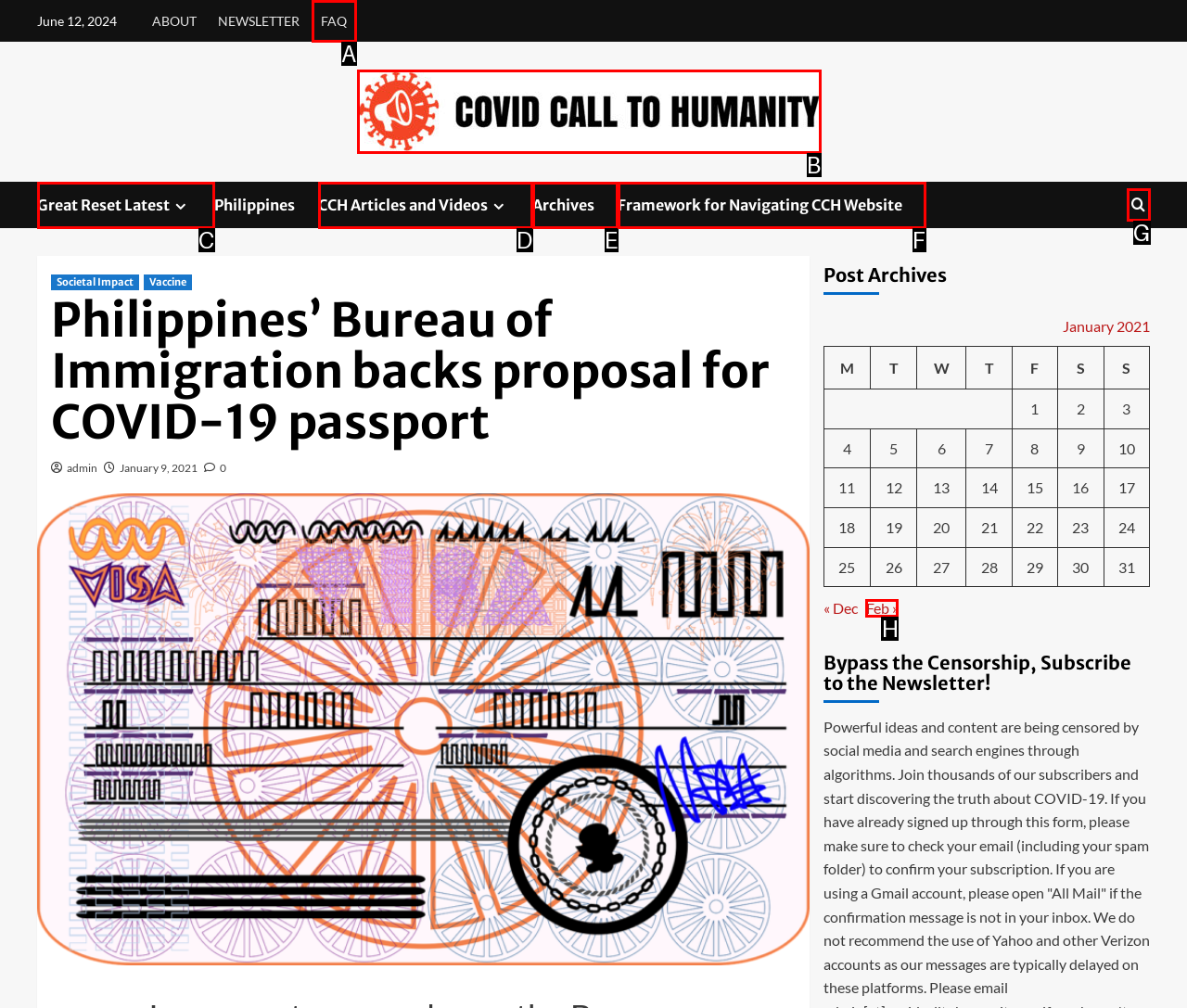Which HTML element among the options matches this description: alt="Covid Call To Humanity"? Answer with the letter representing your choice.

B